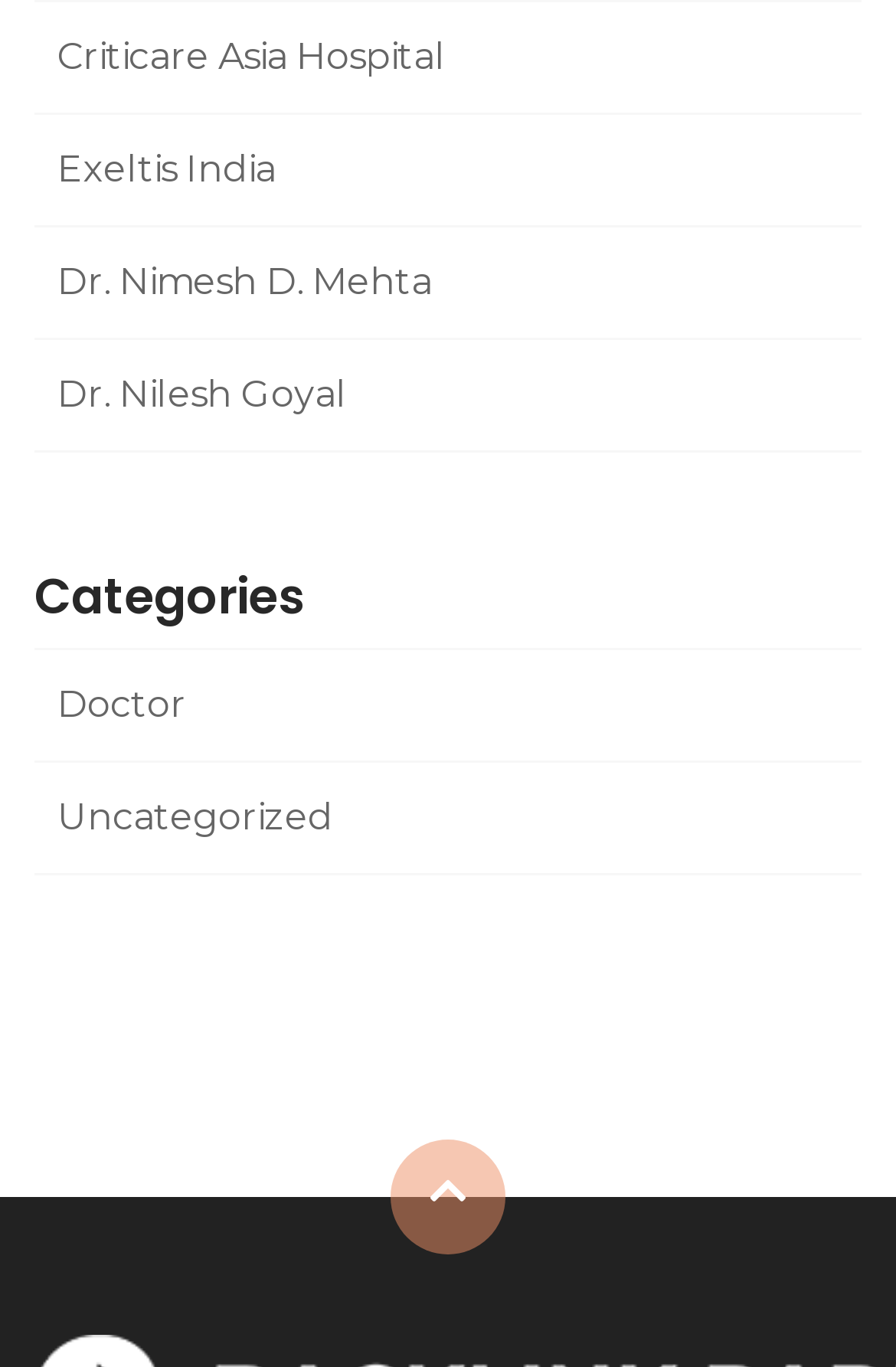What is the symbol at the bottom right corner of the webpage?
Your answer should be a single word or phrase derived from the screenshot.

